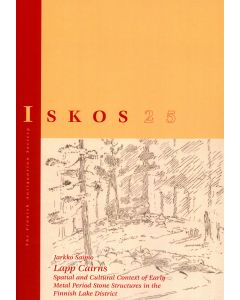Generate a detailed narrative of the image.

The image showcases the cover of "ISKOS 25," authored by Jarkko Saito, featuring the title "Lapp Cairns: Spatial and Cultural Context of Early Metal Period Stone Structures in the Finnish Lake District." The cover design incorporates a simple yet elegant layout with a warm beige background, accented by a striking red stripe on the left side that includes the title and volume number. A sketch illustrating a wooded landscape is central to the design, hinting at the themes of archaeology and nature explored within the publication. This volume appears to focus on the significant historical and cultural aspects tied to early metal period stone structures in Finland, suggesting a scholarly examination that combines historical context with archaeological research.